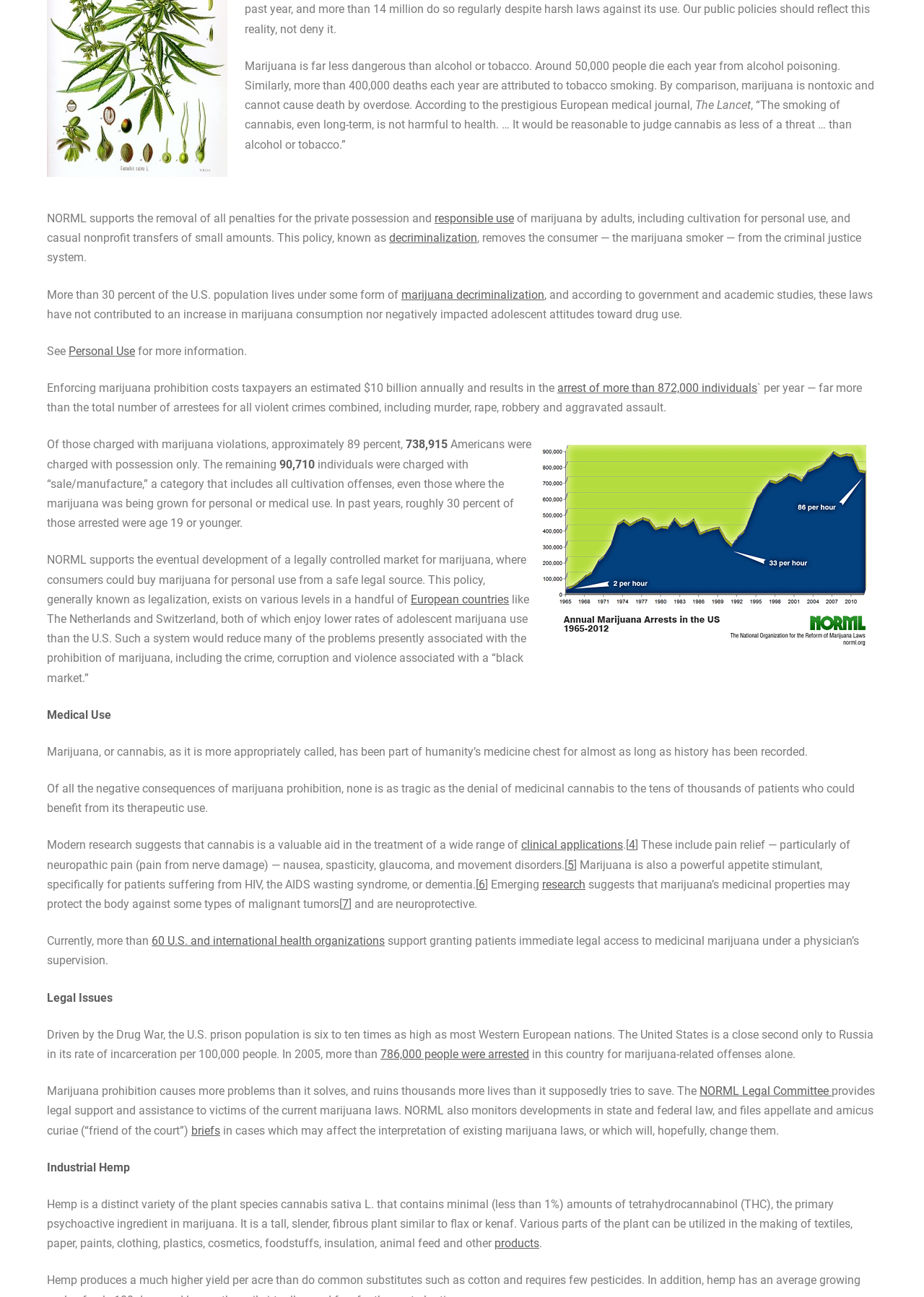Please identify the bounding box coordinates of the clickable area that will allow you to execute the instruction: "Discover the importance of Dog Poop Bags".

None